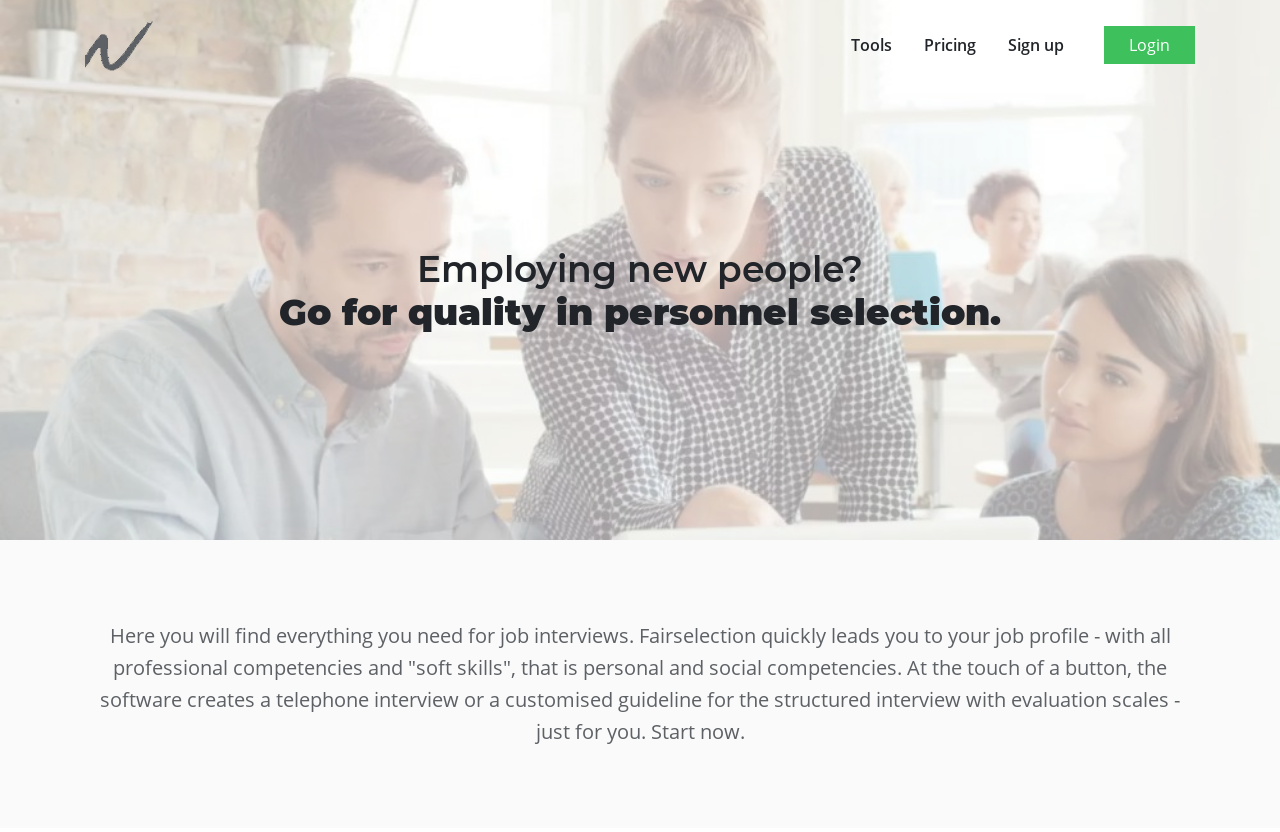Write an extensive caption that covers every aspect of the webpage.

The webpage is focused on providing instruments for recruiting and personnel selection. At the top left, there is a link to "The Personnel Selection Tool" accompanied by a small image with the same name. 

On the top right, there are four links: "Tools", "Pricing", "Sign up", and "Login", arranged from left to right. 

Below the top section, there is a prominent heading that reads "Employing new people? Go for quality in personnel selection." This heading spans across the entire width of the page. 

Underneath the heading, there is a block of text that explains the purpose of the webpage. It describes how the Fairselection software can help with job interviews by providing professional competencies and "soft skills" assessments, and how it can generate a telephone interview or a customized guideline for structured interviews with evaluation scales. The text encourages the user to start using the software.